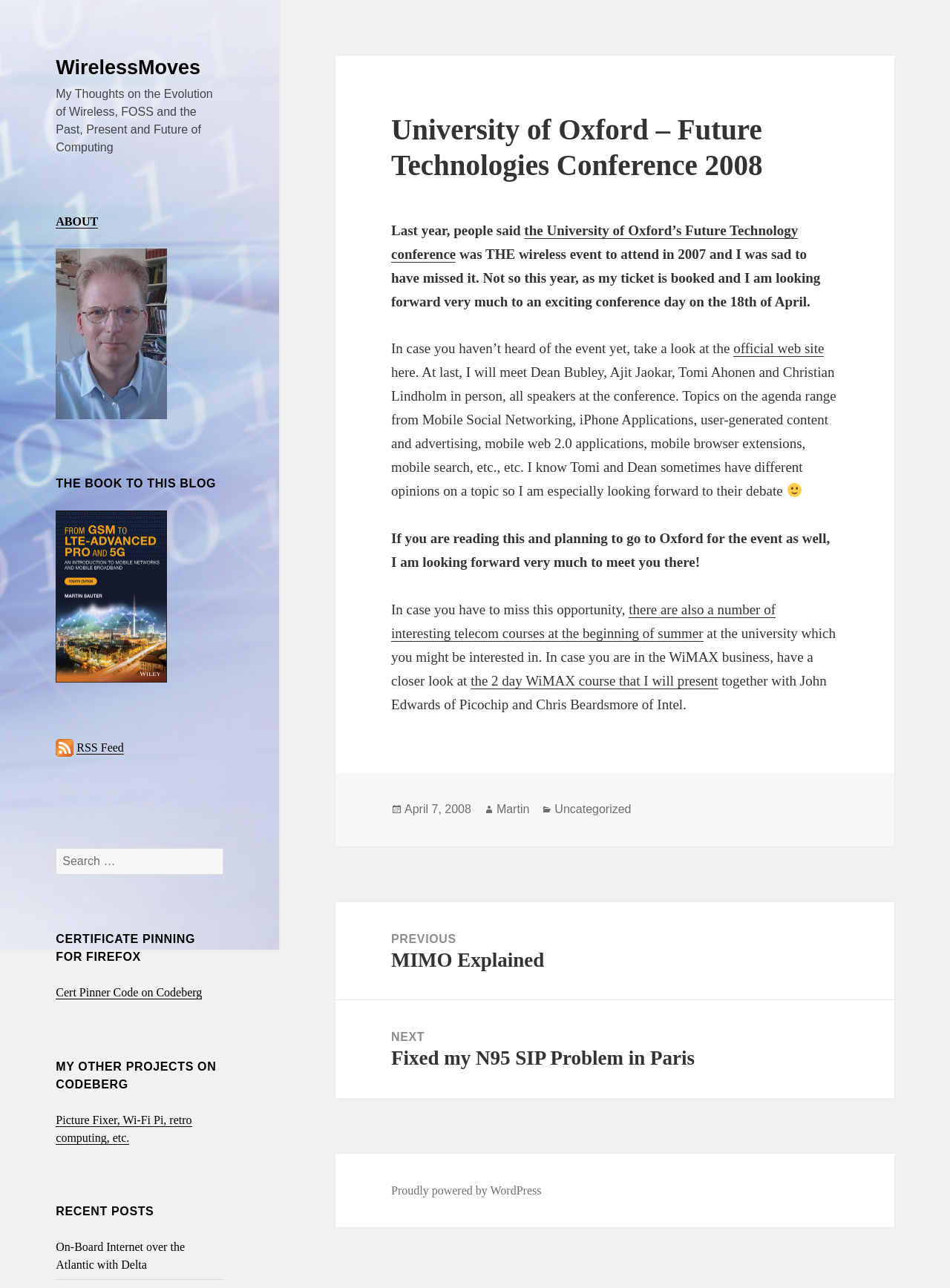Determine the bounding box coordinates of the region to click in order to accomplish the following instruction: "Read about the University of Oxford’s Future Technology conference". Provide the coordinates as four float numbers between 0 and 1, specifically [left, top, right, bottom].

[0.412, 0.173, 0.84, 0.204]